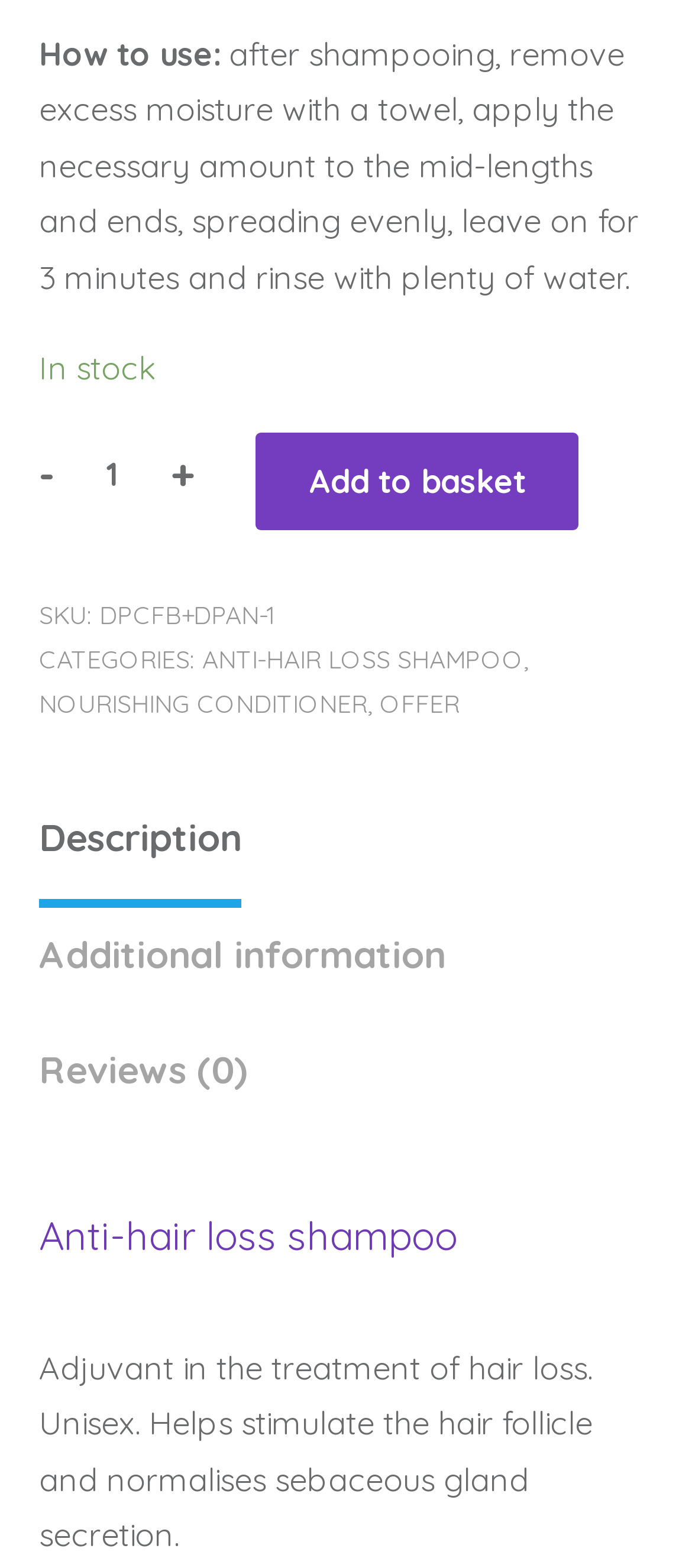How many reviews are there for the product? Refer to the image and provide a one-word or short phrase answer.

0